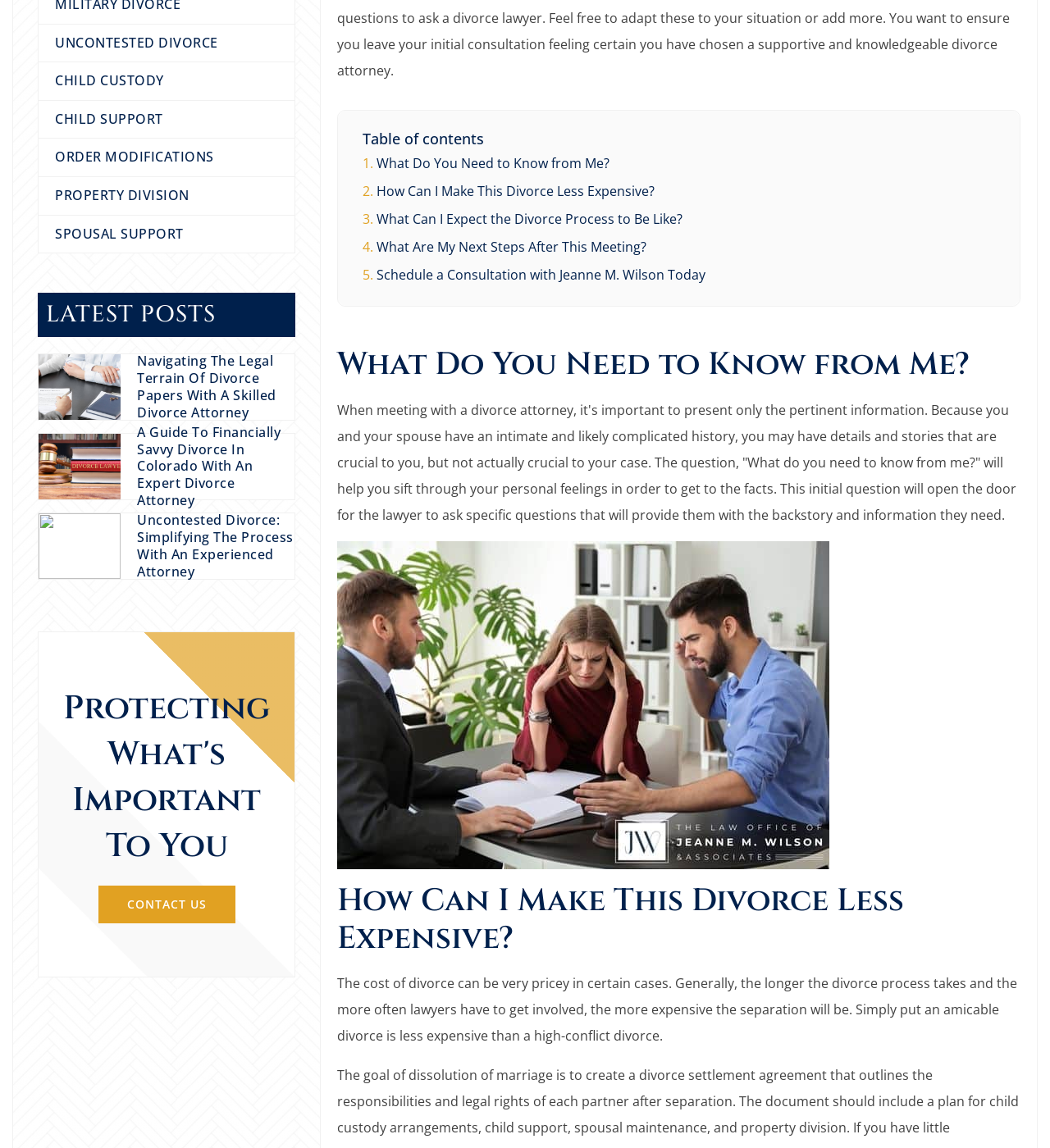Bounding box coordinates are given in the format (top-left x, top-left y, bottom-right x, bottom-right y). All values should be floating point numbers between 0 and 1. Provide the bounding box coordinate for the UI element described as: Uncontested Divorce

[0.037, 0.021, 0.28, 0.054]